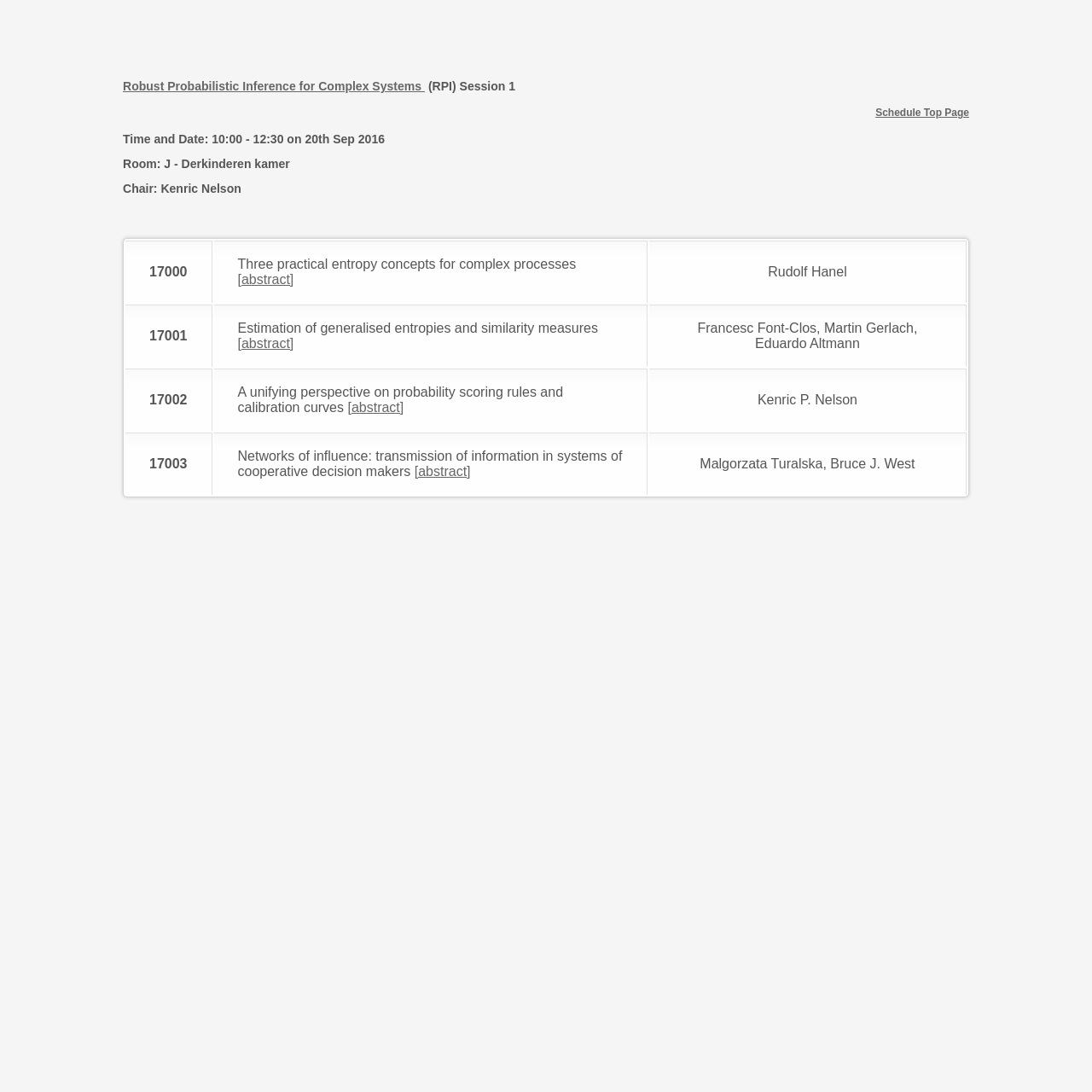Craft a detailed narrative of the webpage's structure and content.

The webpage appears to be a schedule page for a session titled "Robust Probabilistic Inference for Complex Systems (RPI) Session 1". At the top, there is a heading with the session title, which is also a link. Below this, there is another heading that reads "Schedule Top Page", which is also a link, but located more to the right.

The page then displays the time and date of the session, "10:00 - 12:30 on 20th Sep 2016", followed by the room information, "Room: J - Derkinderen kamer", and the chair's name, "Chair: Kenric Nelson". 

Below these details, there is a table that lists four rows of information. Each row contains three columns: a gridcell with a number (e.g., "17000"), a gridcell with a title and an abstract link (e.g., "Three practical entropy concepts for complex processes [abstract]"), and a gridcell with the authors' names (e.g., "Rudolf Hanel"). The abstract links are located within the title gridcells. The table takes up a significant portion of the page.